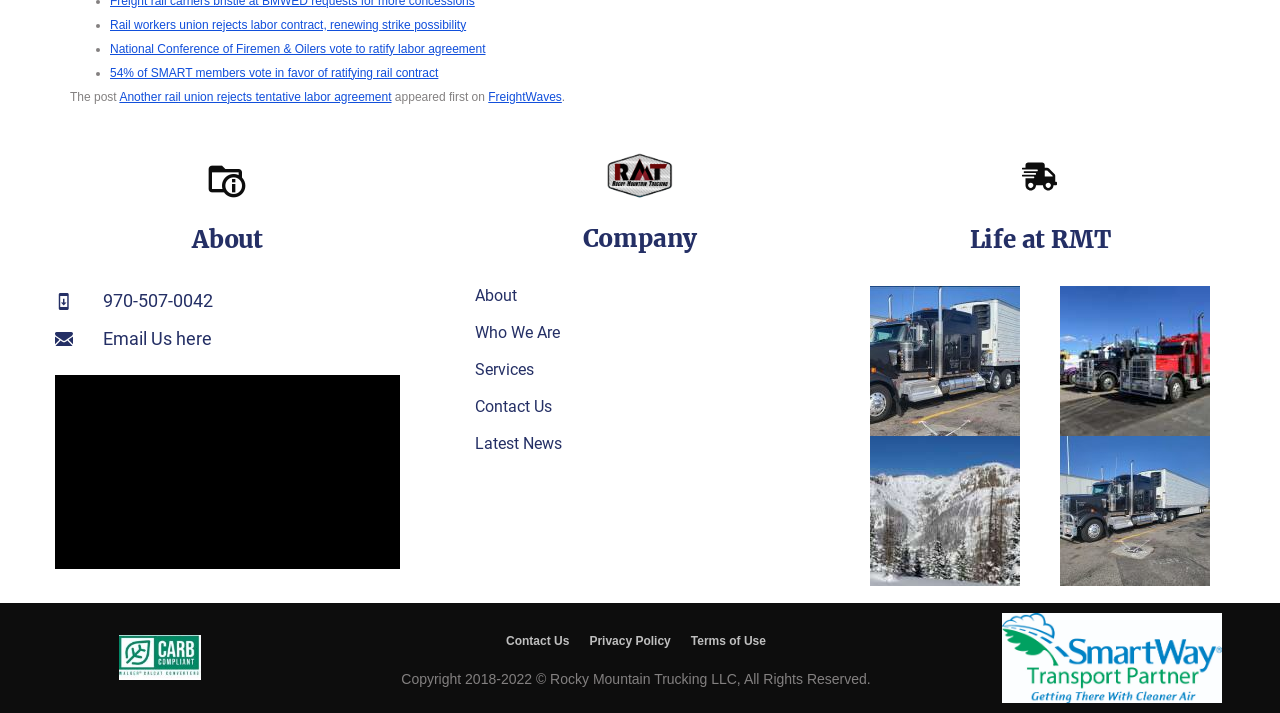Use one word or a short phrase to answer the question provided: 
What is the company name mentioned in the 'About' section?

Rocky Mountain Trucking LLC